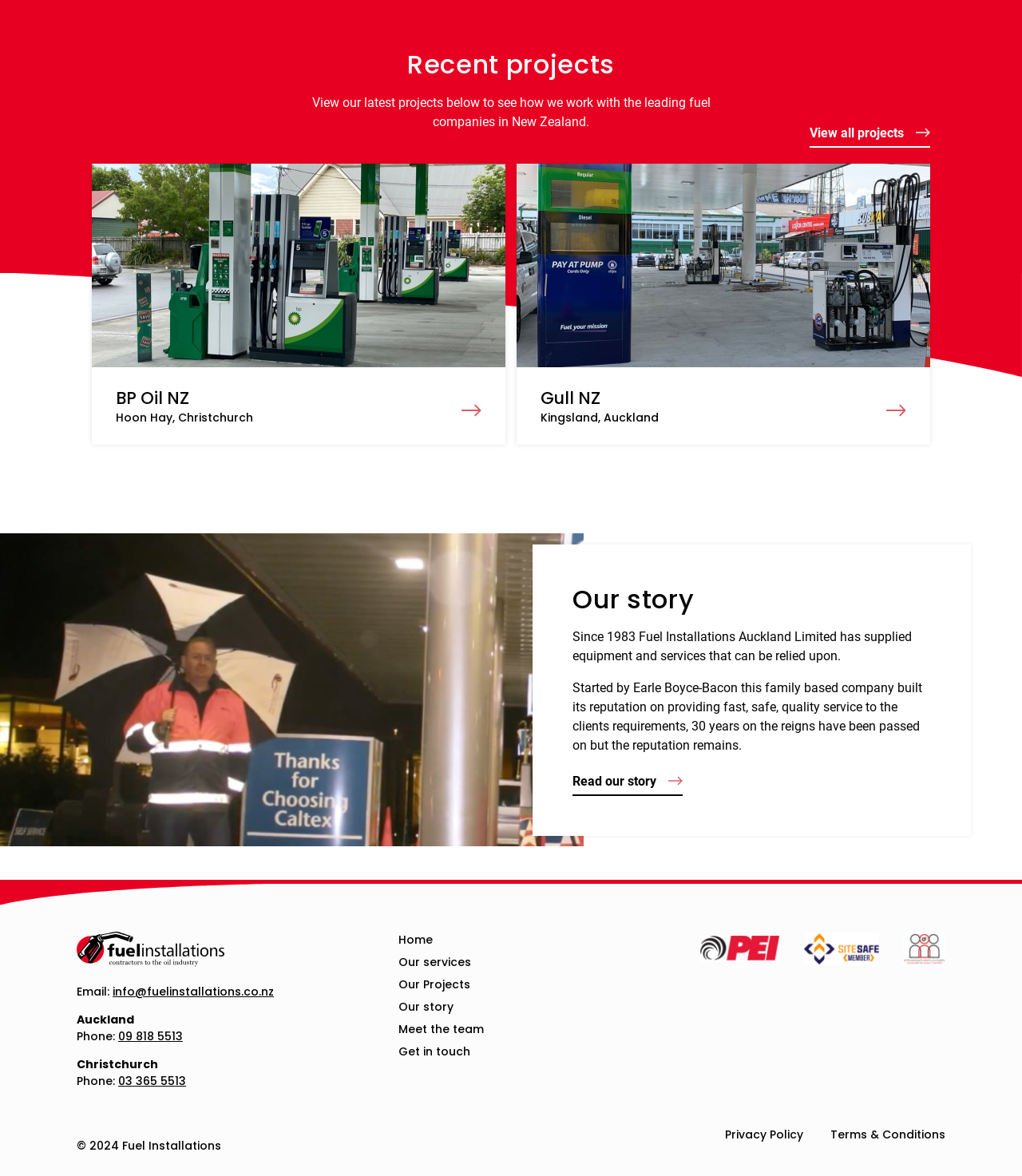Please identify the coordinates of the bounding box for the clickable region that will accomplish this instruction: "View BP Oil NZ Hoon Hay, Christchurch Project".

[0.09, 0.139, 0.494, 0.378]